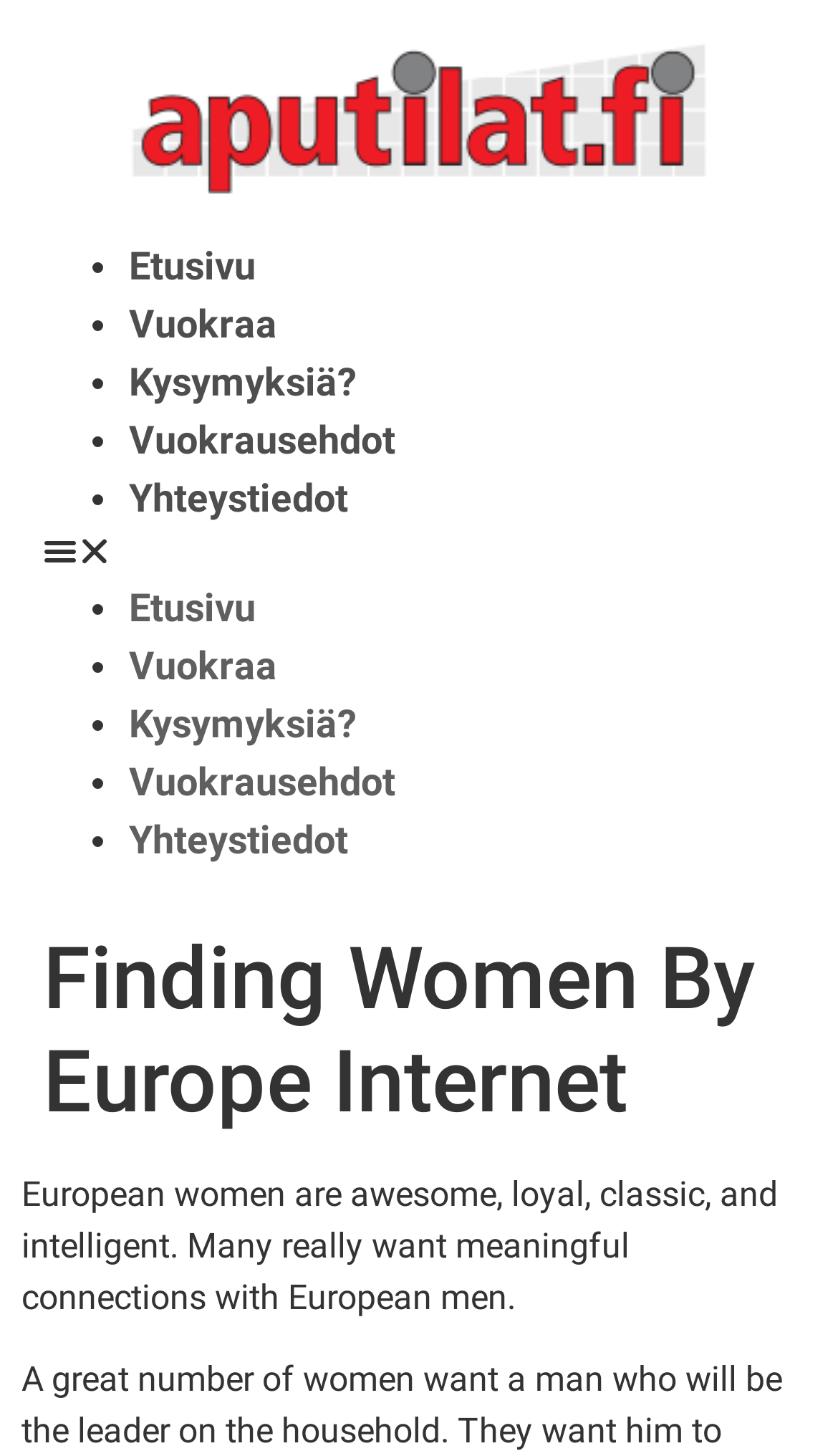Please locate the bounding box coordinates of the element that needs to be clicked to achieve the following instruction: "Click on Etusivu". The coordinates should be four float numbers between 0 and 1, i.e., [left, top, right, bottom].

[0.154, 0.167, 0.305, 0.198]